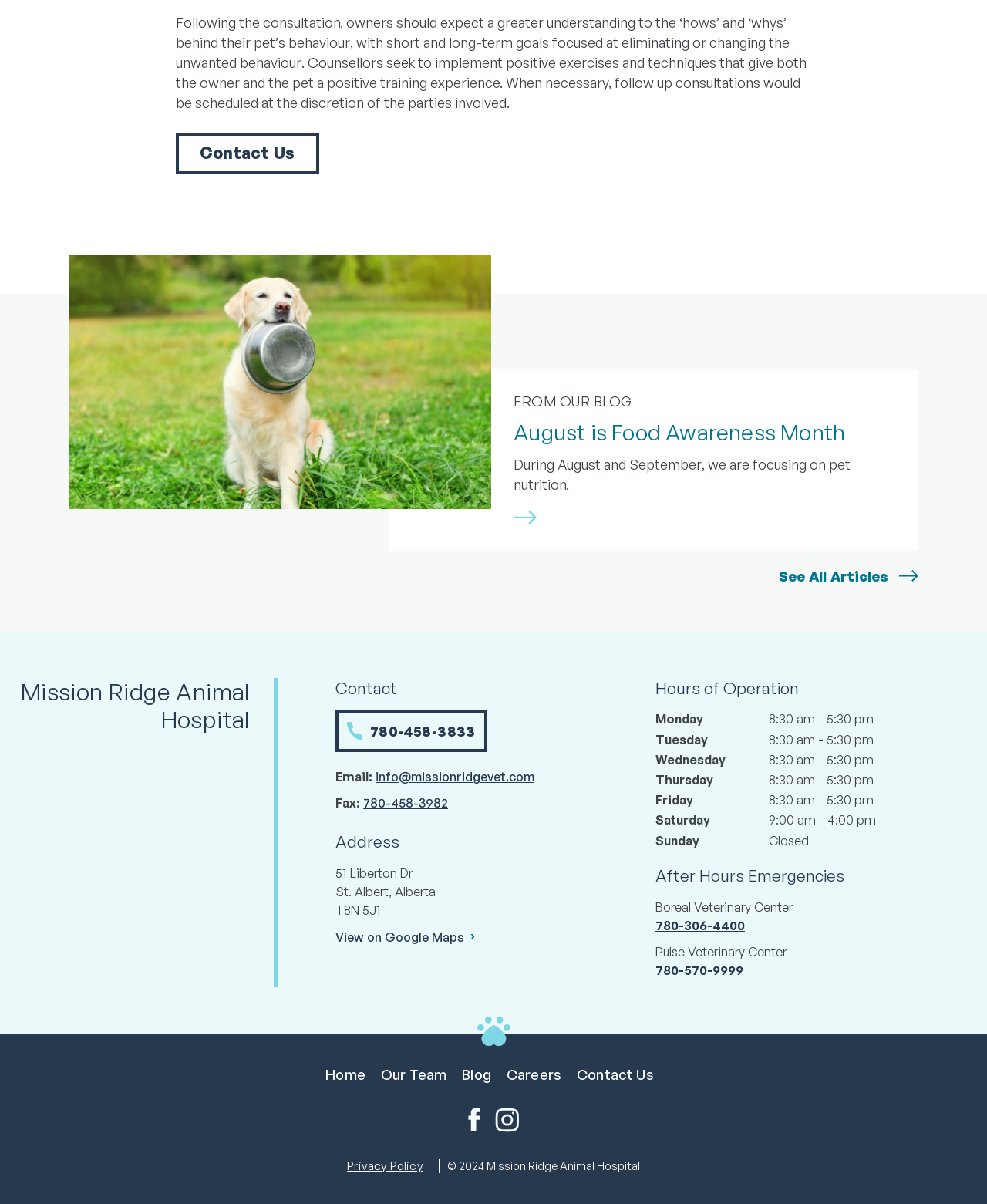Please locate the bounding box coordinates of the element's region that needs to be clicked to follow the instruction: "Read the blog post about Food Awareness Month". The bounding box coordinates should be provided as four float numbers between 0 and 1, i.e., [left, top, right, bottom].

[0.52, 0.348, 0.856, 0.37]